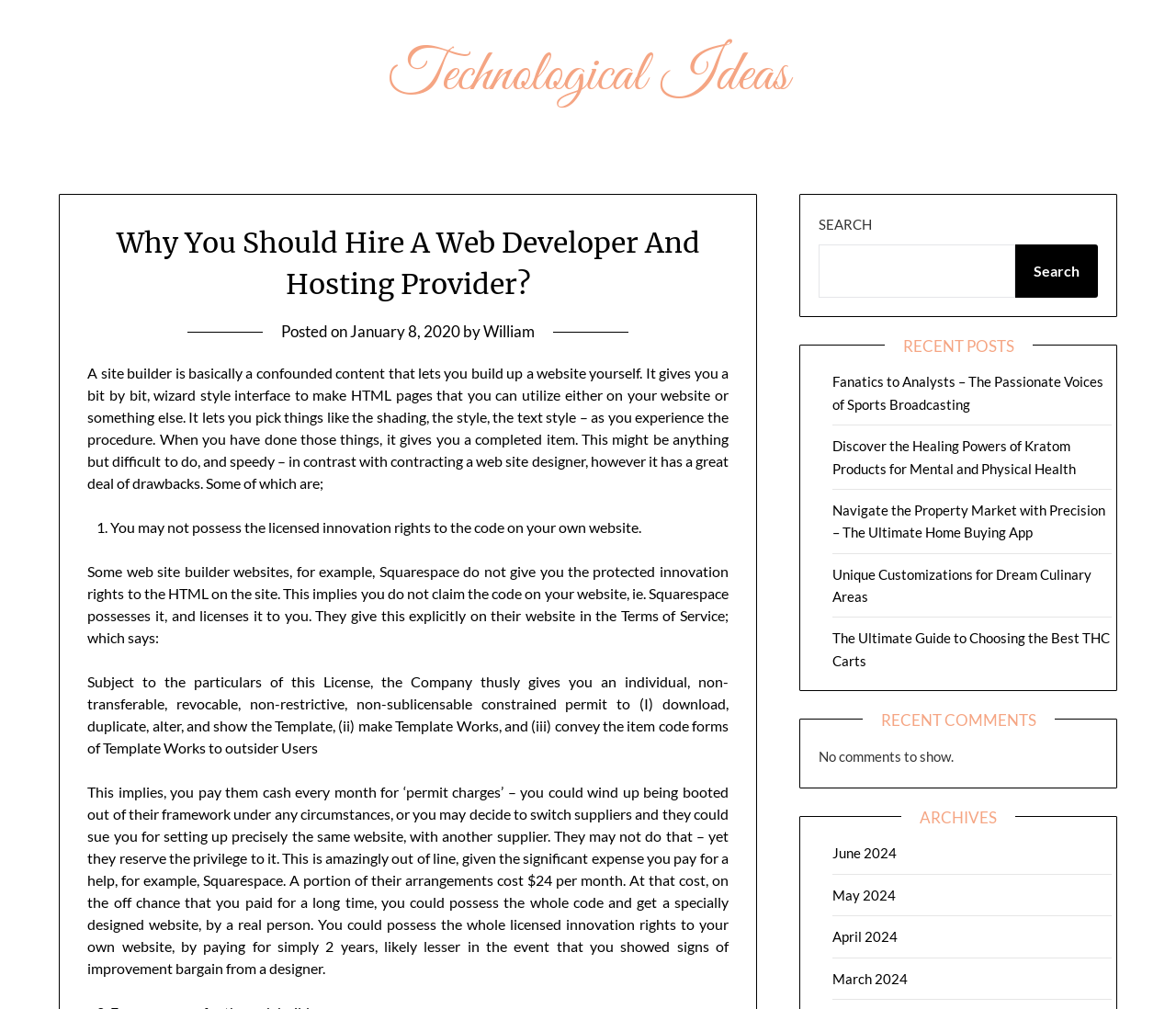How many comments are shown on the webpage?
Using the information presented in the image, please offer a detailed response to the question.

I found the number of comments shown on the webpage by looking at the text 'No comments to show.' which indicates that there are no comments to display.